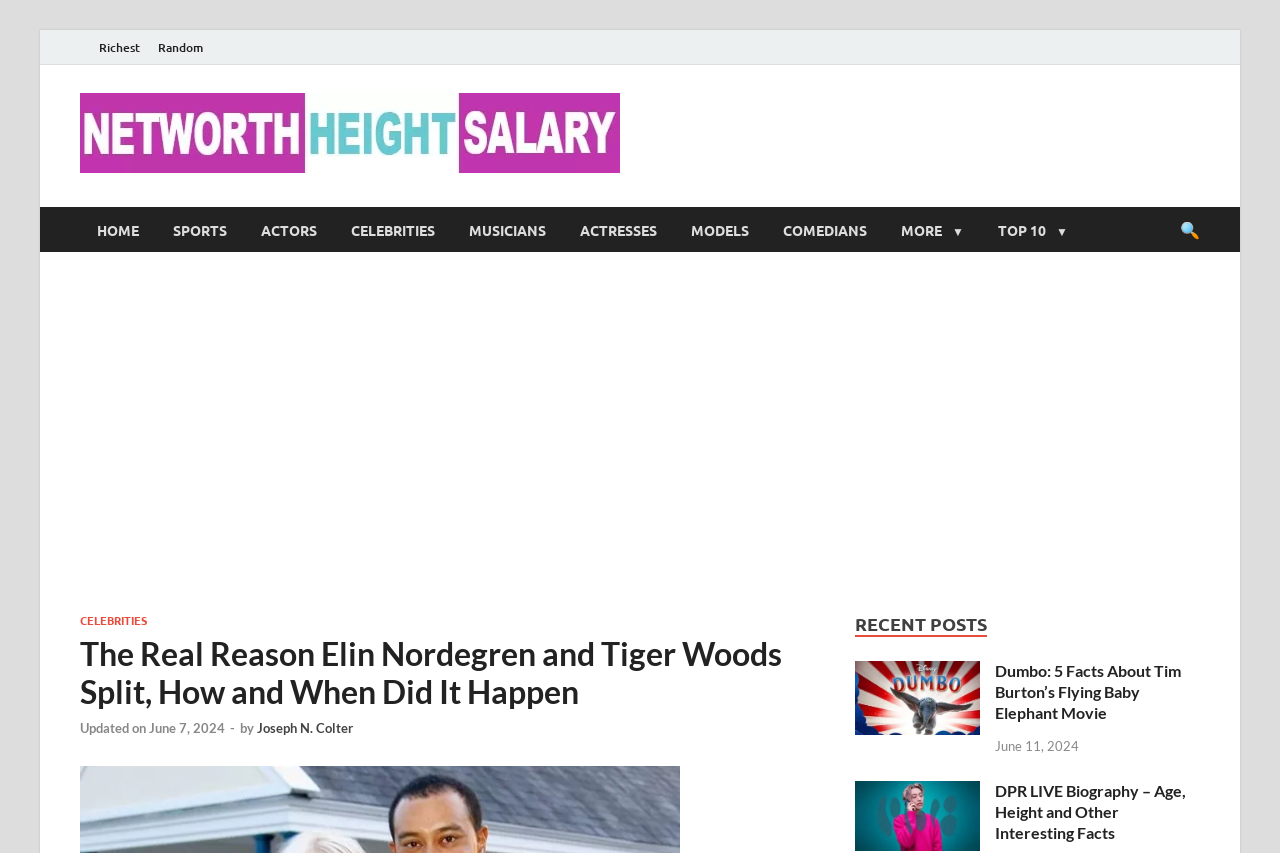Pinpoint the bounding box coordinates of the clickable area necessary to execute the following instruction: "Check the recent post 'Dumbo: 5 Facts About Tim Burton’s Flying Baby Elephant Movie'". The coordinates should be given as four float numbers between 0 and 1, namely [left, top, right, bottom].

[0.668, 0.778, 0.766, 0.8]